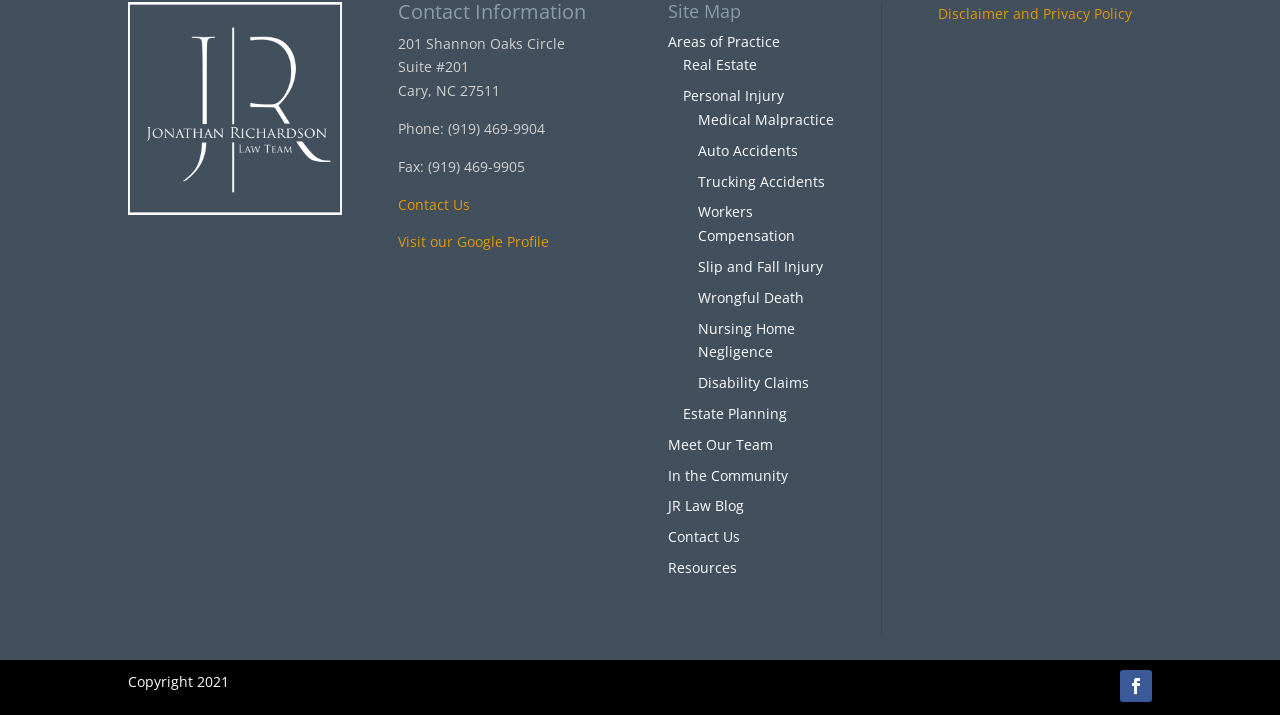What areas of practice does the law firm specialize in?
Please provide a single word or phrase as your answer based on the screenshot.

Multiple areas